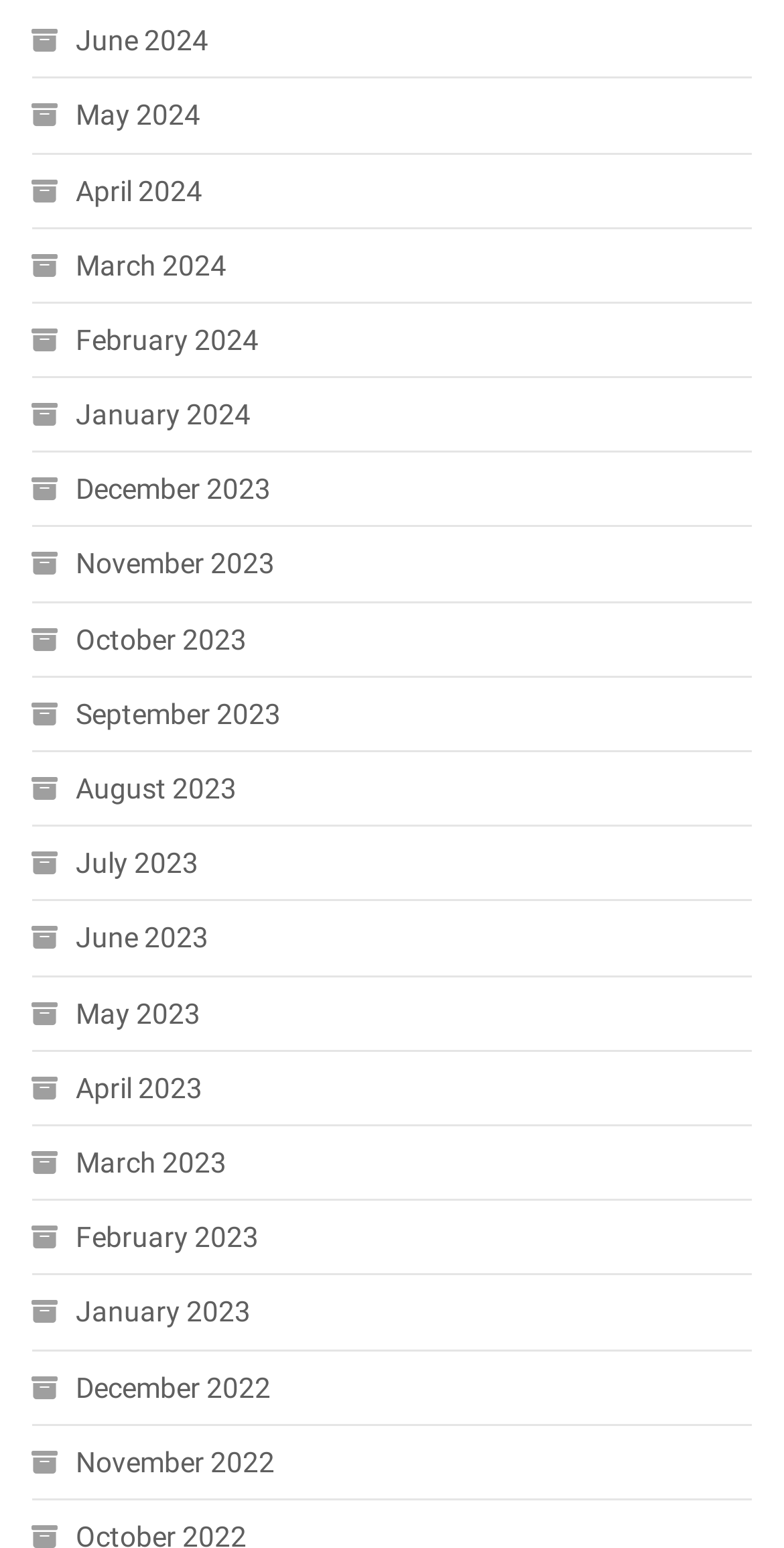Carefully examine the image and provide an in-depth answer to the question: What is the earliest month listed?

By examining the list of links, I found that the earliest month listed is December 2022, which is located at the bottom of the list.